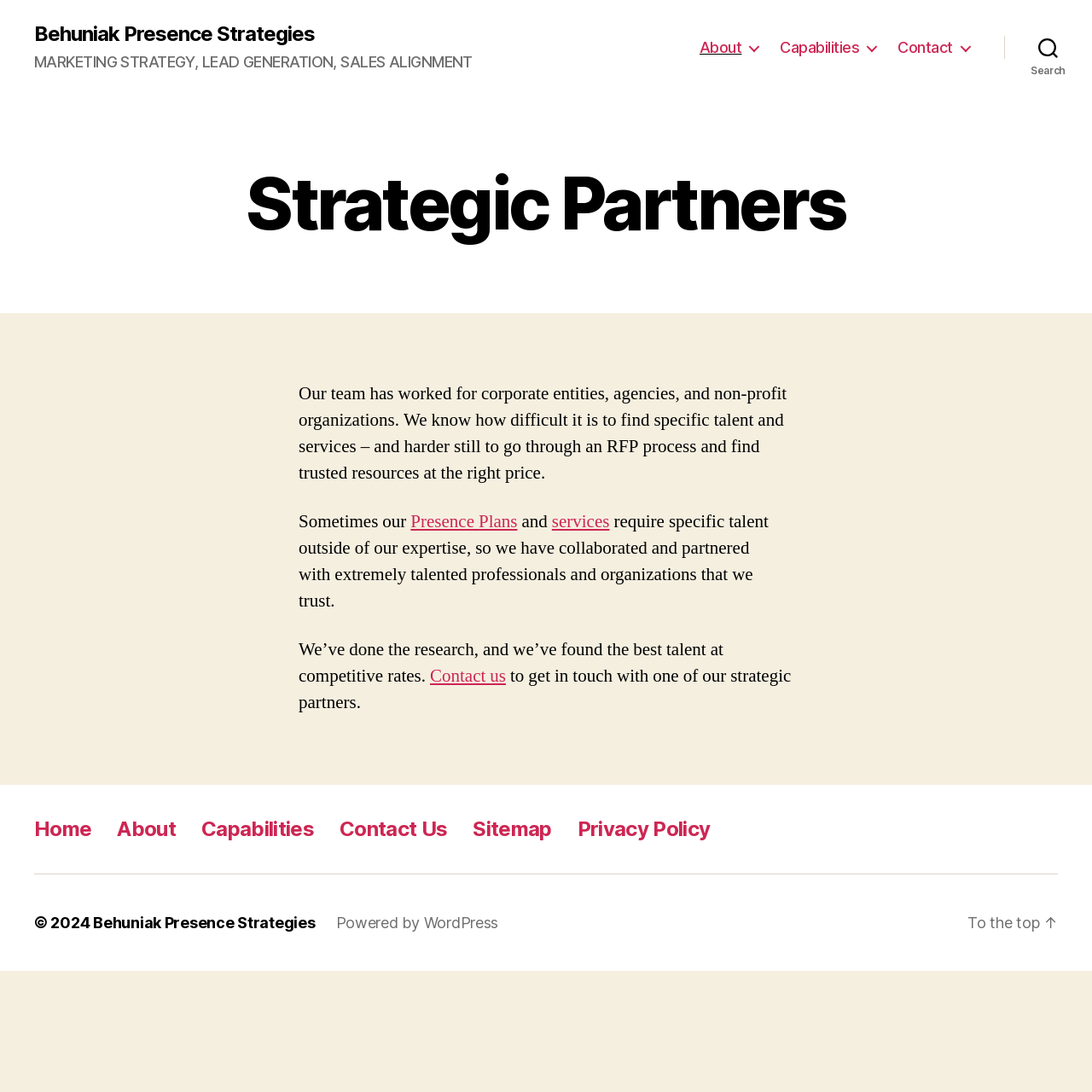Identify the bounding box coordinates for the region to click in order to carry out this instruction: "Go back to the top of the page". Provide the coordinates using four float numbers between 0 and 1, formatted as [left, top, right, bottom].

[0.886, 0.837, 0.969, 0.853]